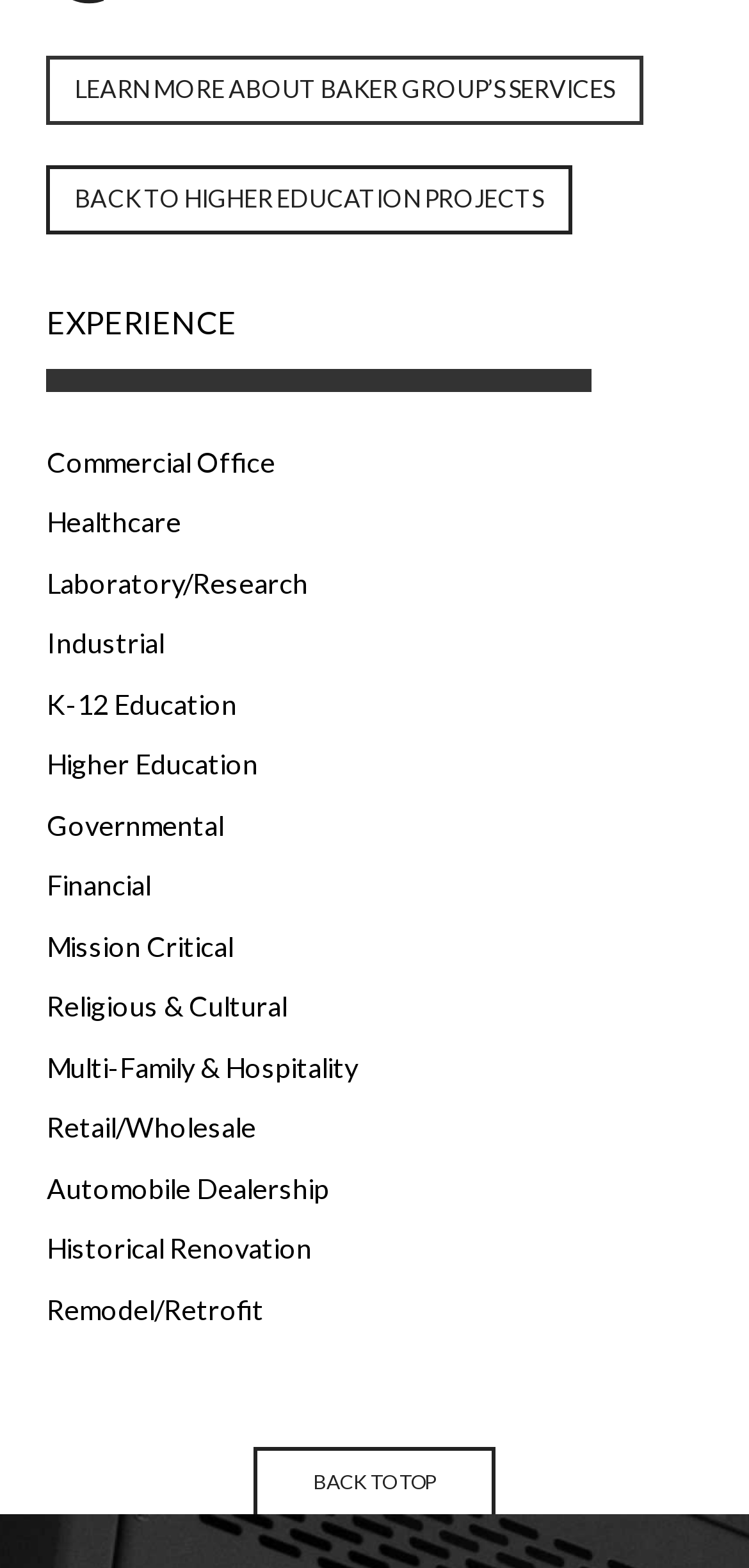Using the description: "K-12 Education", identify the bounding box of the corresponding UI element in the screenshot.

[0.062, 0.438, 0.316, 0.461]